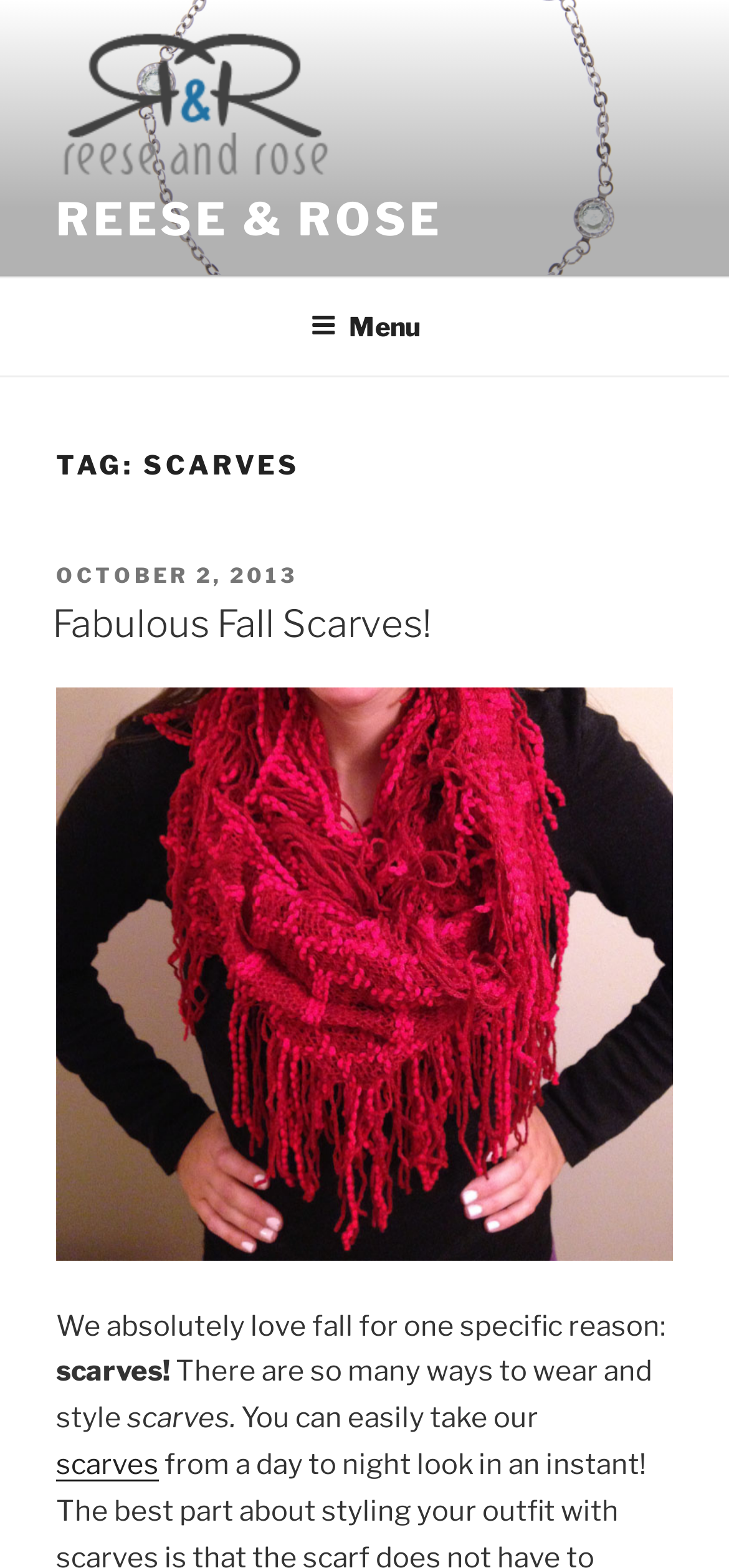What is the name of the website?
Look at the image and answer with only one word or phrase.

Reese & Rose